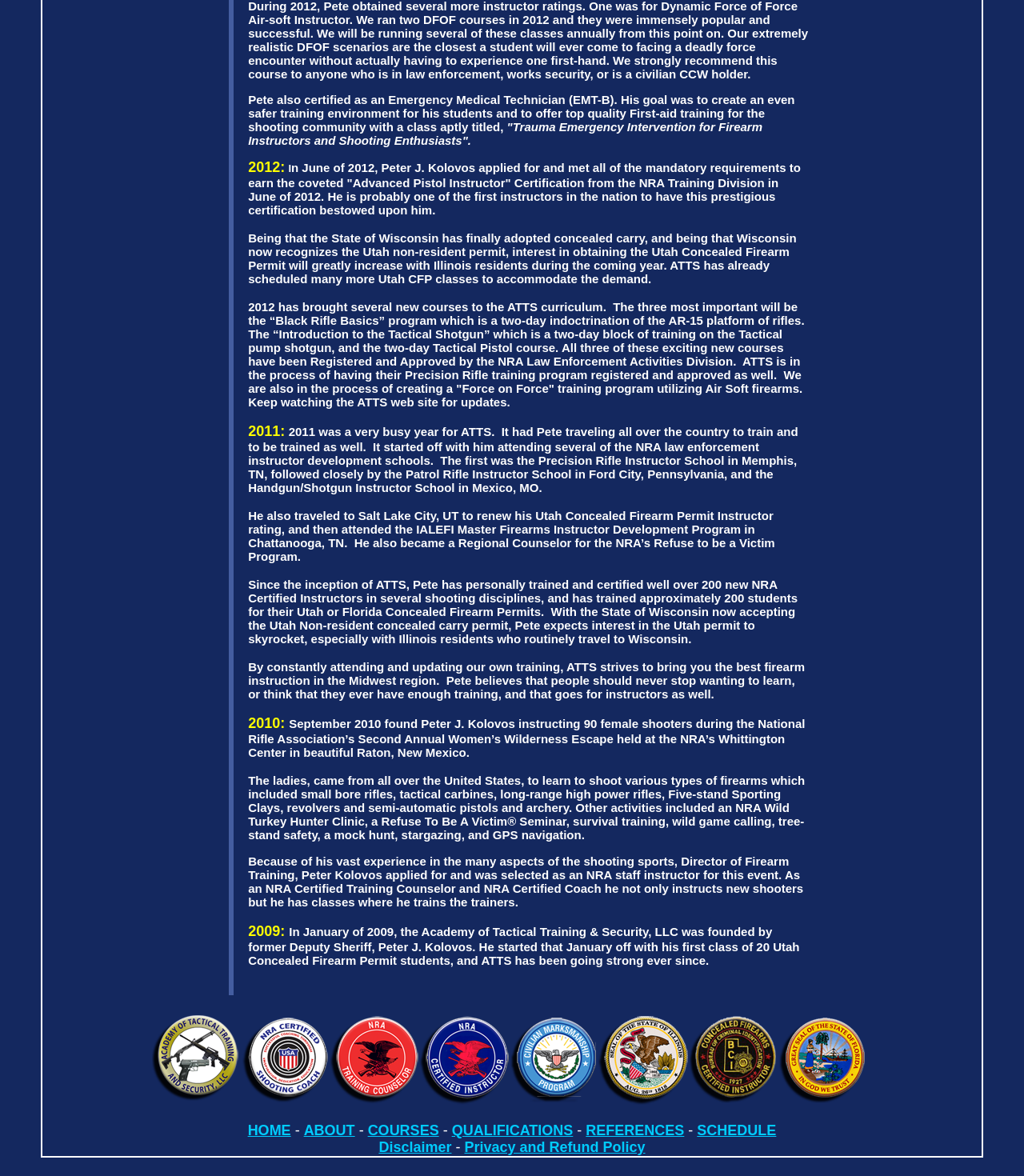Please specify the bounding box coordinates of the element that should be clicked to execute the given instruction: 'Click the QUALIFICATIONS link'. Ensure the coordinates are four float numbers between 0 and 1, expressed as [left, top, right, bottom].

[0.441, 0.954, 0.56, 0.968]